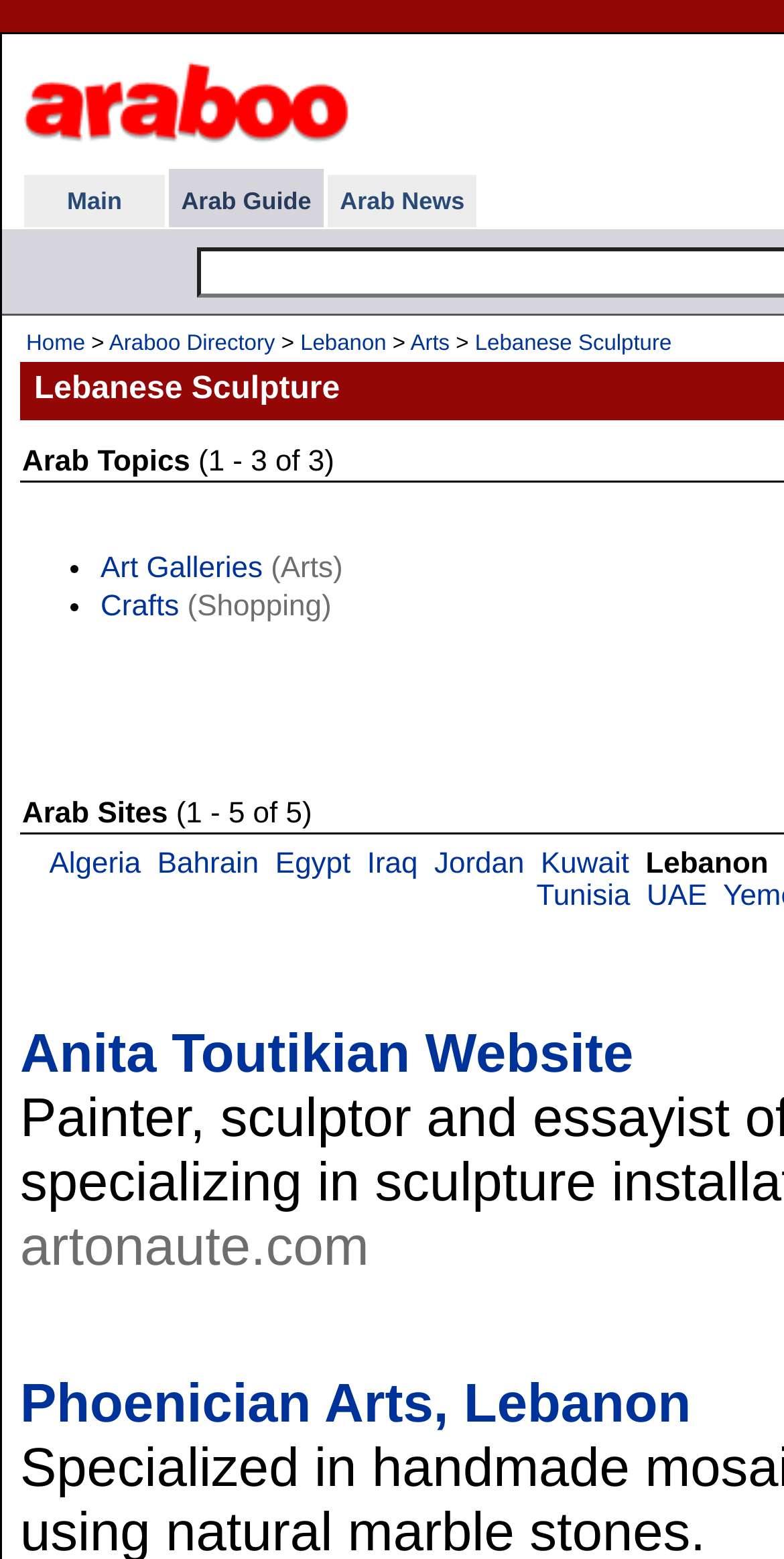What is the name of the Lebanese sculptor's website?
Answer the question with as much detail as possible.

I found the answer by looking at the link with the text 'Anita Toutikian Website' which is likely to be the website of a Lebanese sculptor.